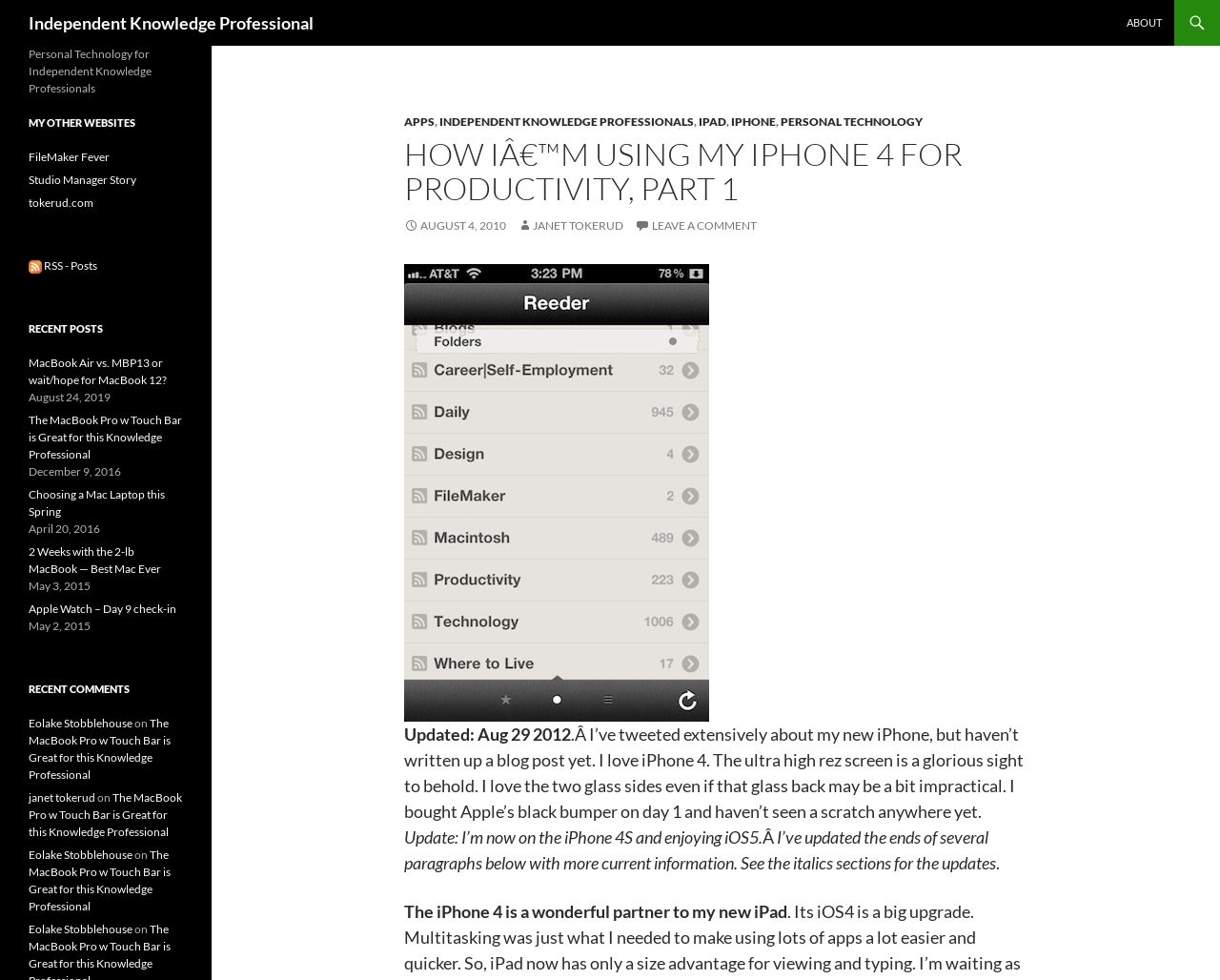Please answer the following query using a single word or phrase: 
What is the date of the first recent post?

August 24, 2019